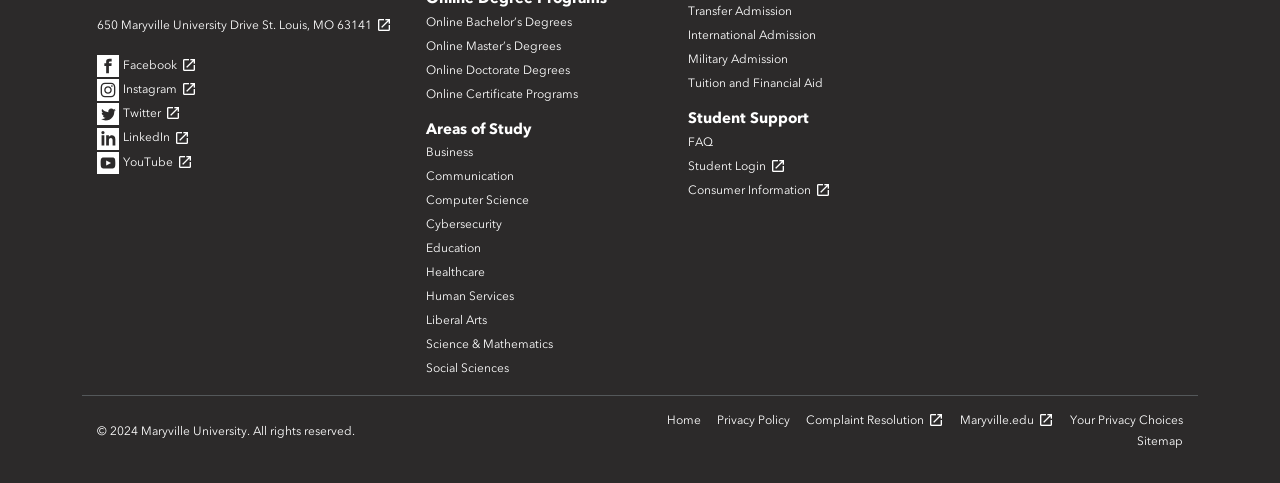Locate the bounding box coordinates of the element I should click to achieve the following instruction: "Visit Maryville University's Facebook page".

[0.076, 0.114, 0.093, 0.159]